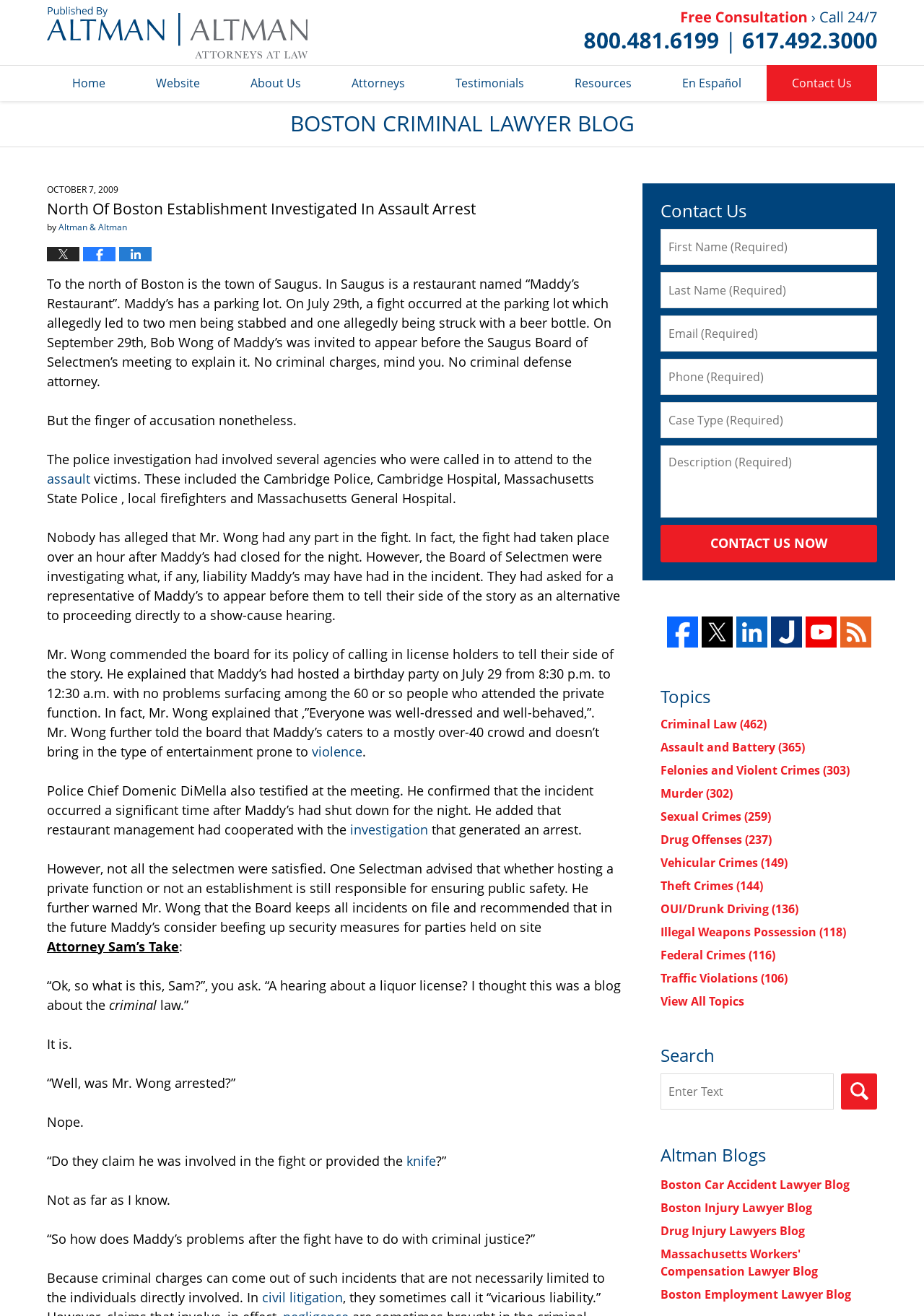Use the information in the screenshot to answer the question comprehensively: What is the name of the restaurant mentioned in the article?

The article mentions a fight that occurred at the parking lot of a restaurant named 'Maddy's Restaurant' in Saugus, which is a town north of Boston.